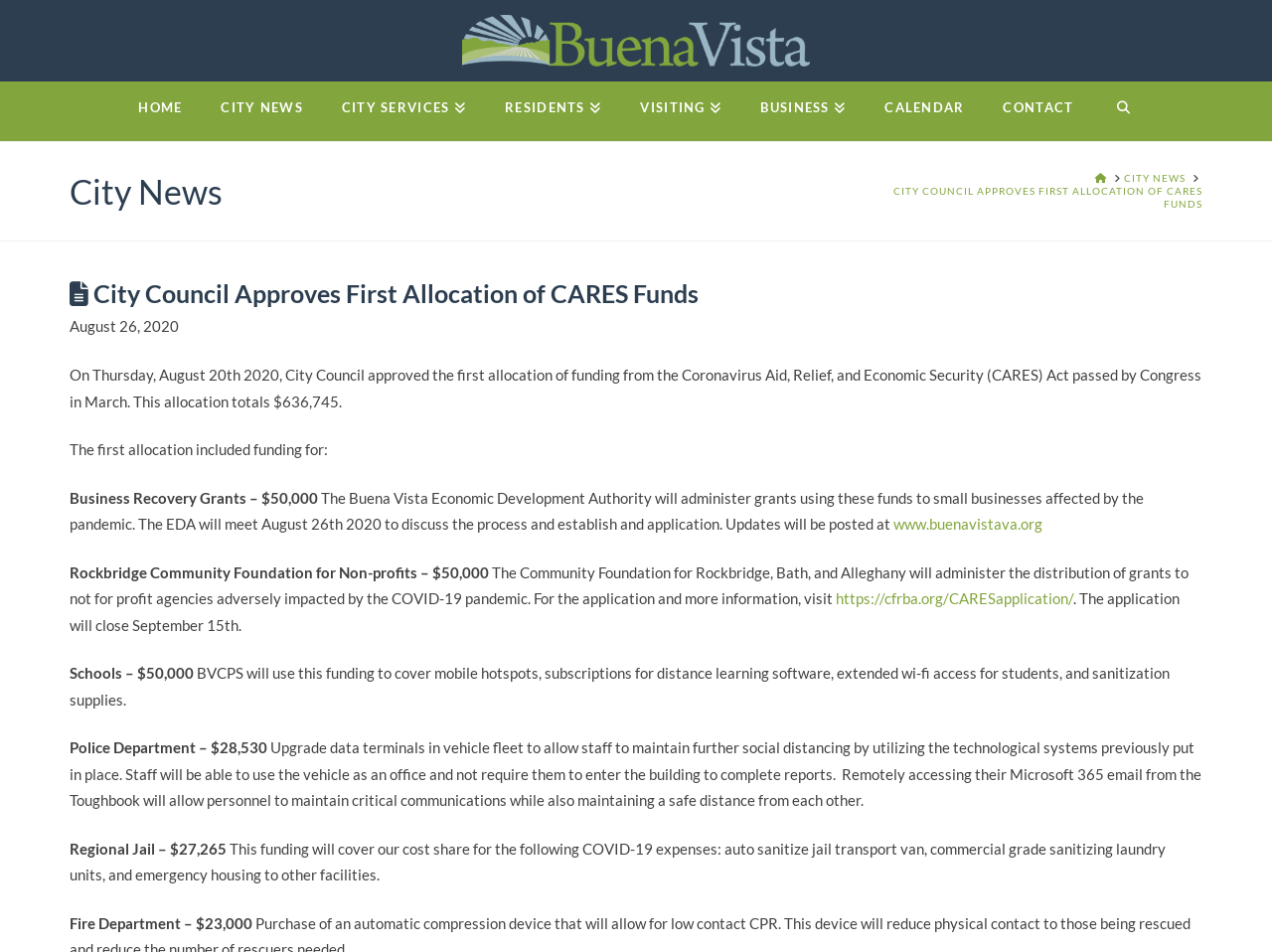Can you identify the bounding box coordinates of the clickable region needed to carry out this instruction: 'Click on the 'HOME' link'? The coordinates should be four float numbers within the range of 0 to 1, stated as [left, top, right, bottom].

[0.093, 0.086, 0.158, 0.149]